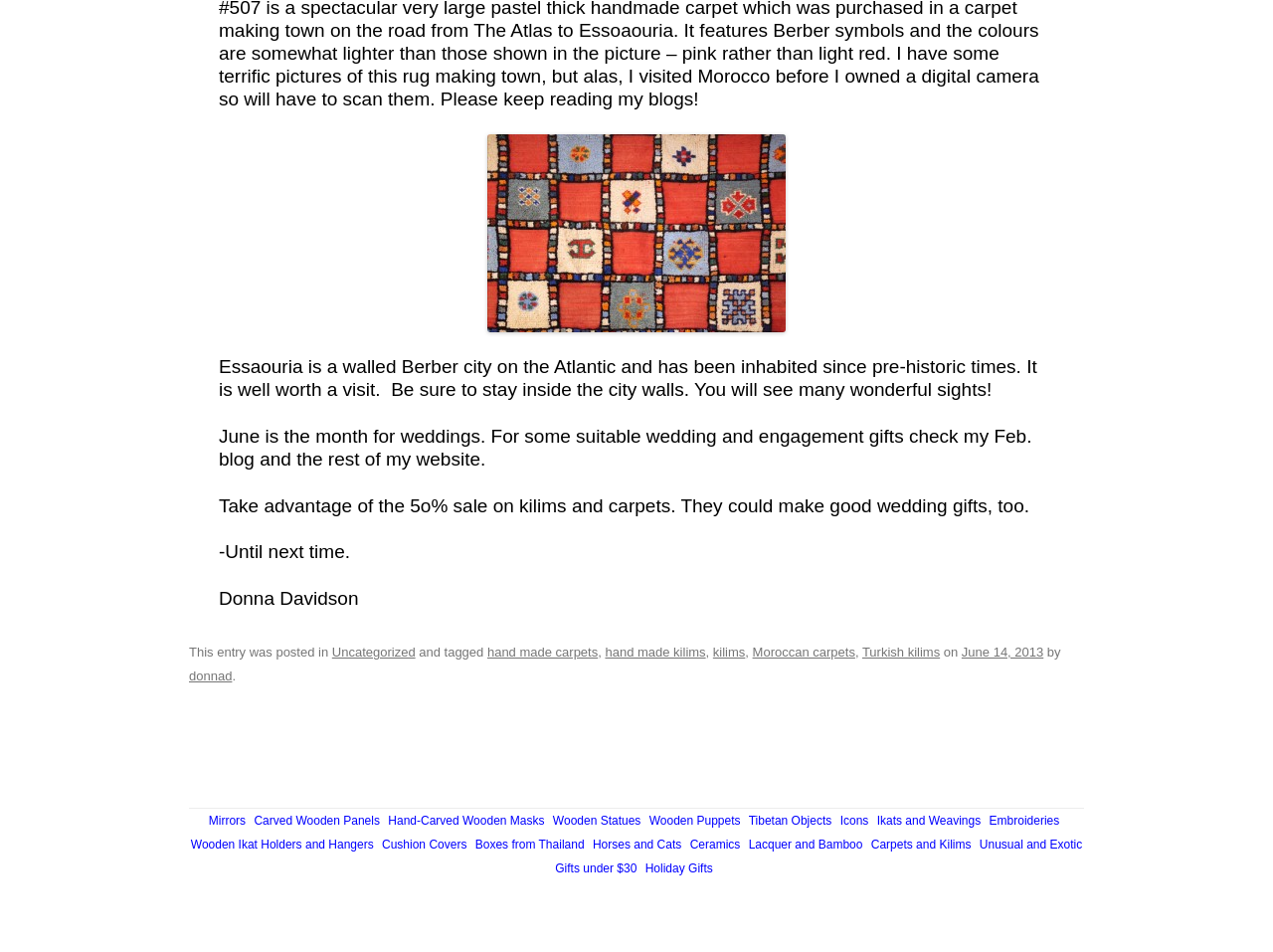What type of gifts are mentioned in the text?
Using the visual information, answer the question in a single word or phrase.

Wedding gifts